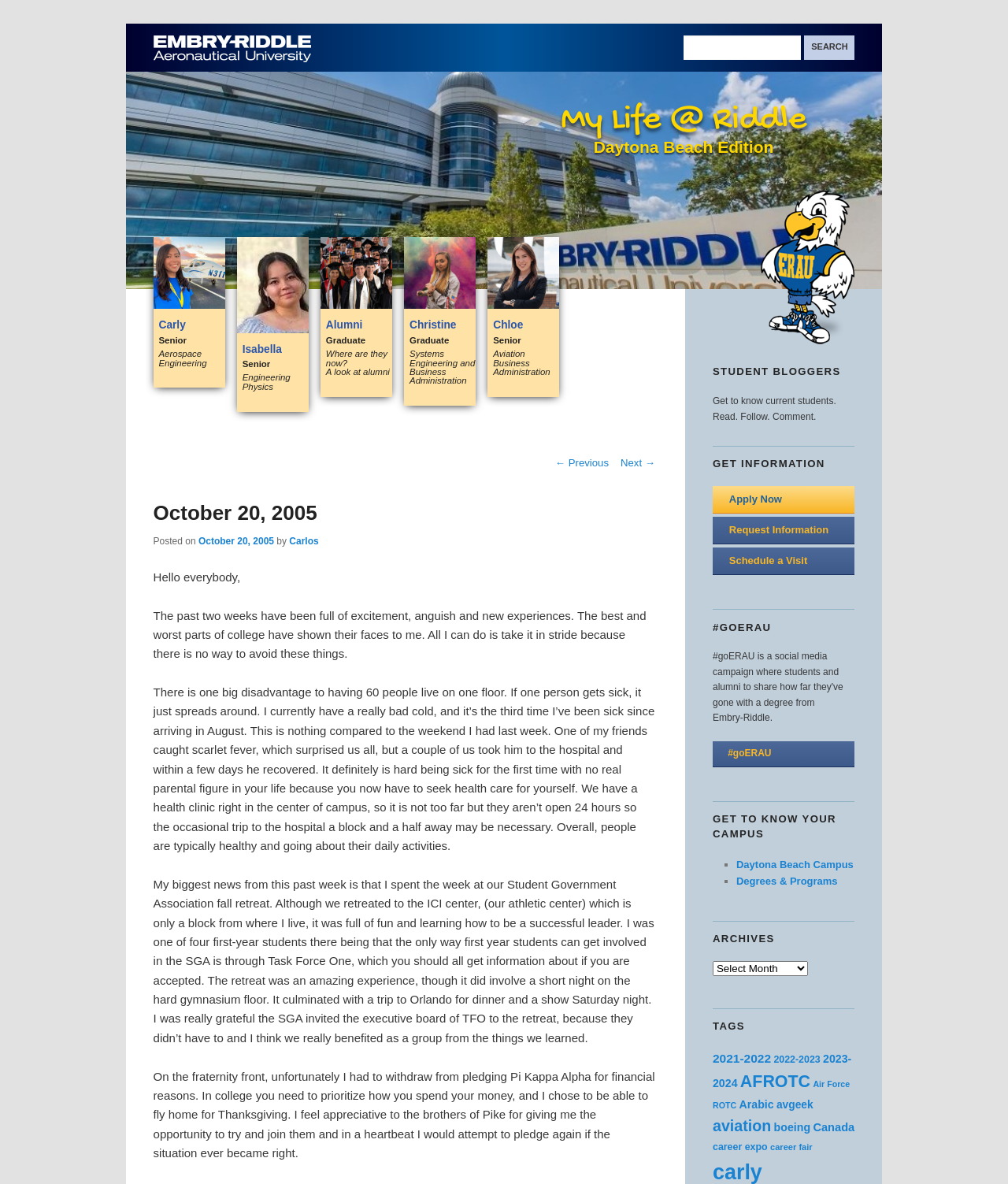Find and indicate the bounding box coordinates of the region you should select to follow the given instruction: "Apply to Embry-Riddle Aeronautical University".

[0.707, 0.41, 0.848, 0.434]